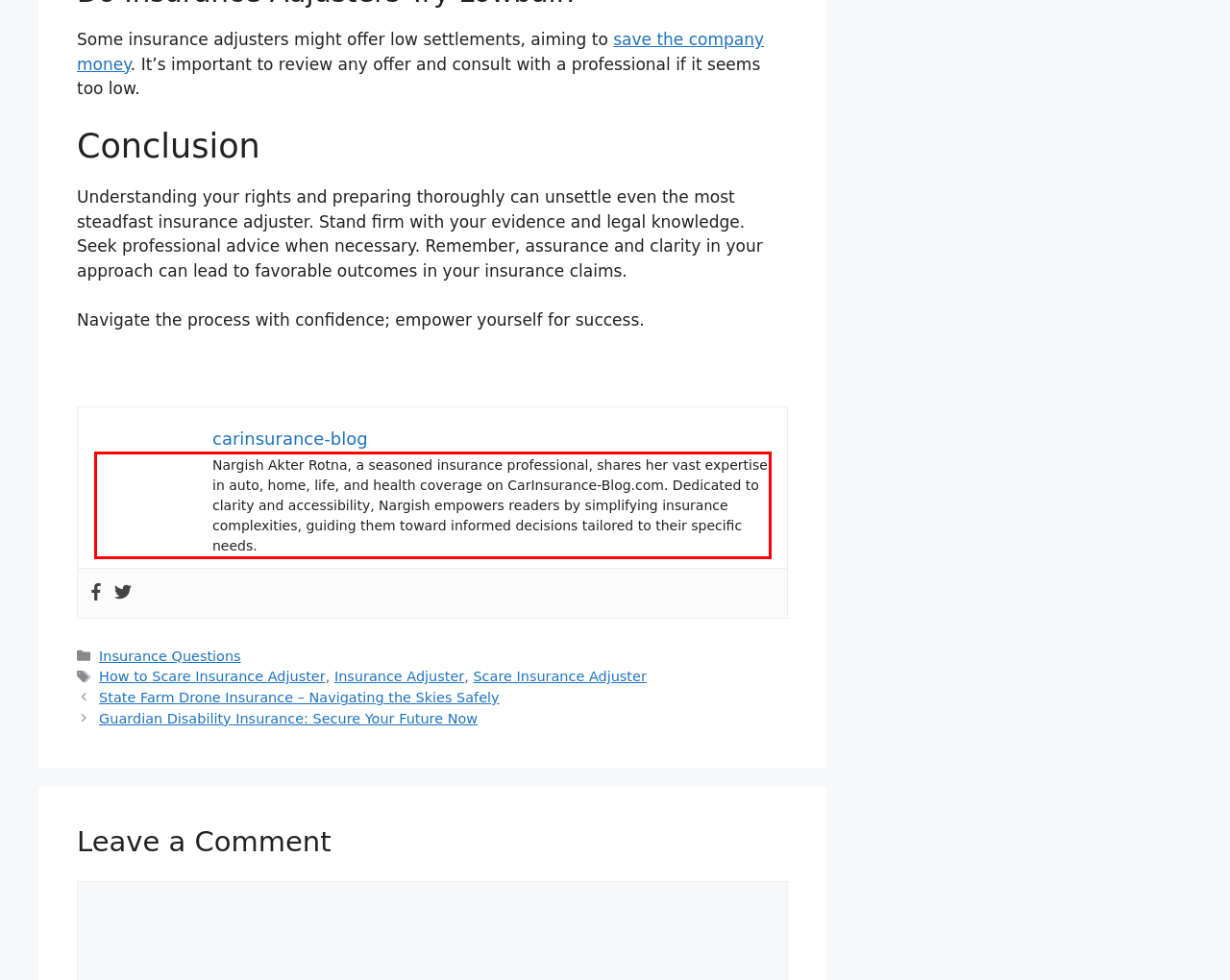Extract and provide the text found inside the red rectangle in the screenshot of the webpage.

Nargish Akter Rotna, a seasoned insurance professional, shares her vast expertise in auto, home, life, and health coverage on CarInsurance-Blog.com. Dedicated to clarity and accessibility, Nargish empowers readers by simplifying insurance complexities, guiding them toward informed decisions tailored to their specific needs.